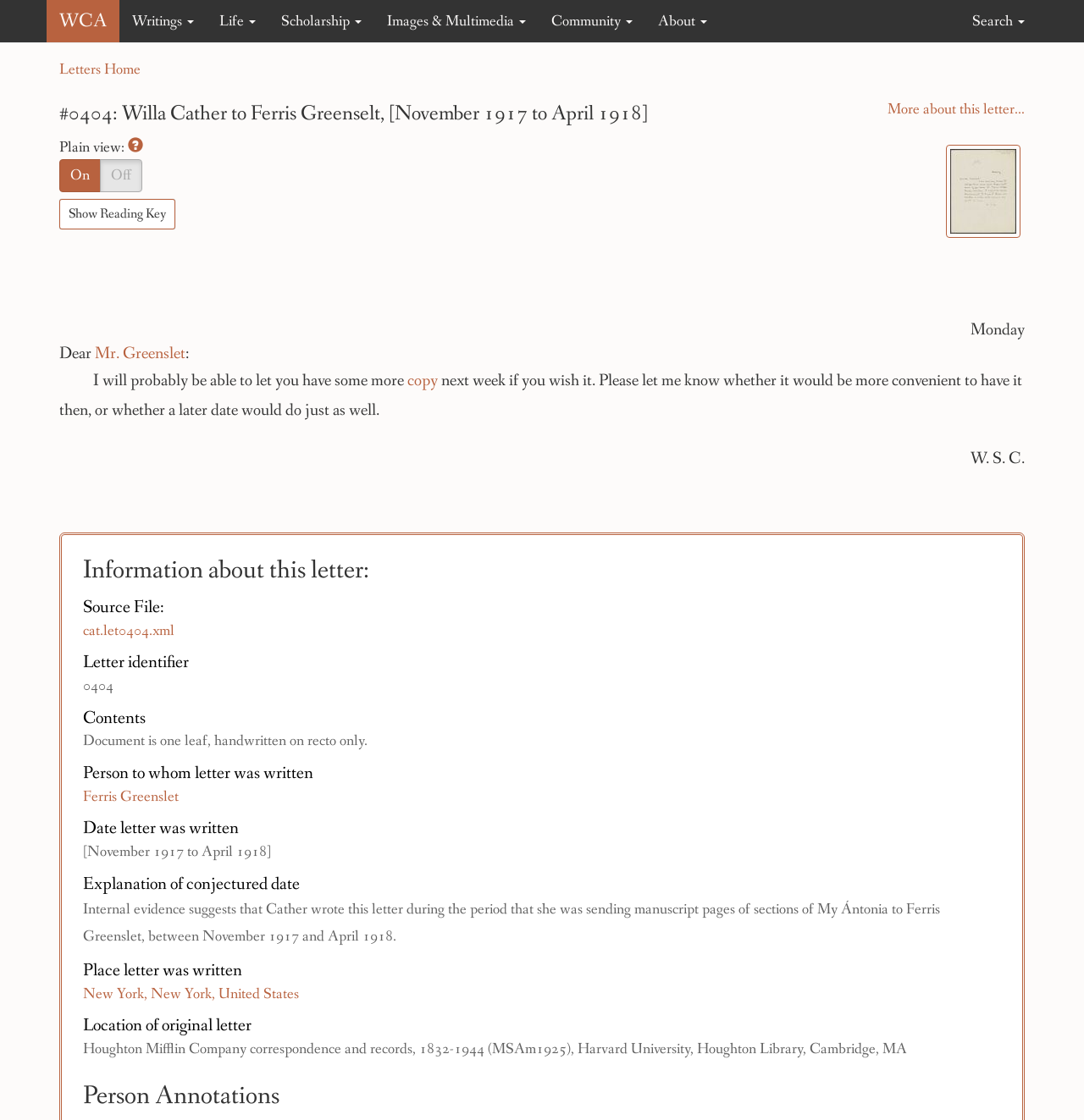Please analyze the image and provide a thorough answer to the question:
What is the location of the original letter?

The original letter is located at the Houghton Library, Cambridge, MA, as mentioned in the 'Information about this letter' section.